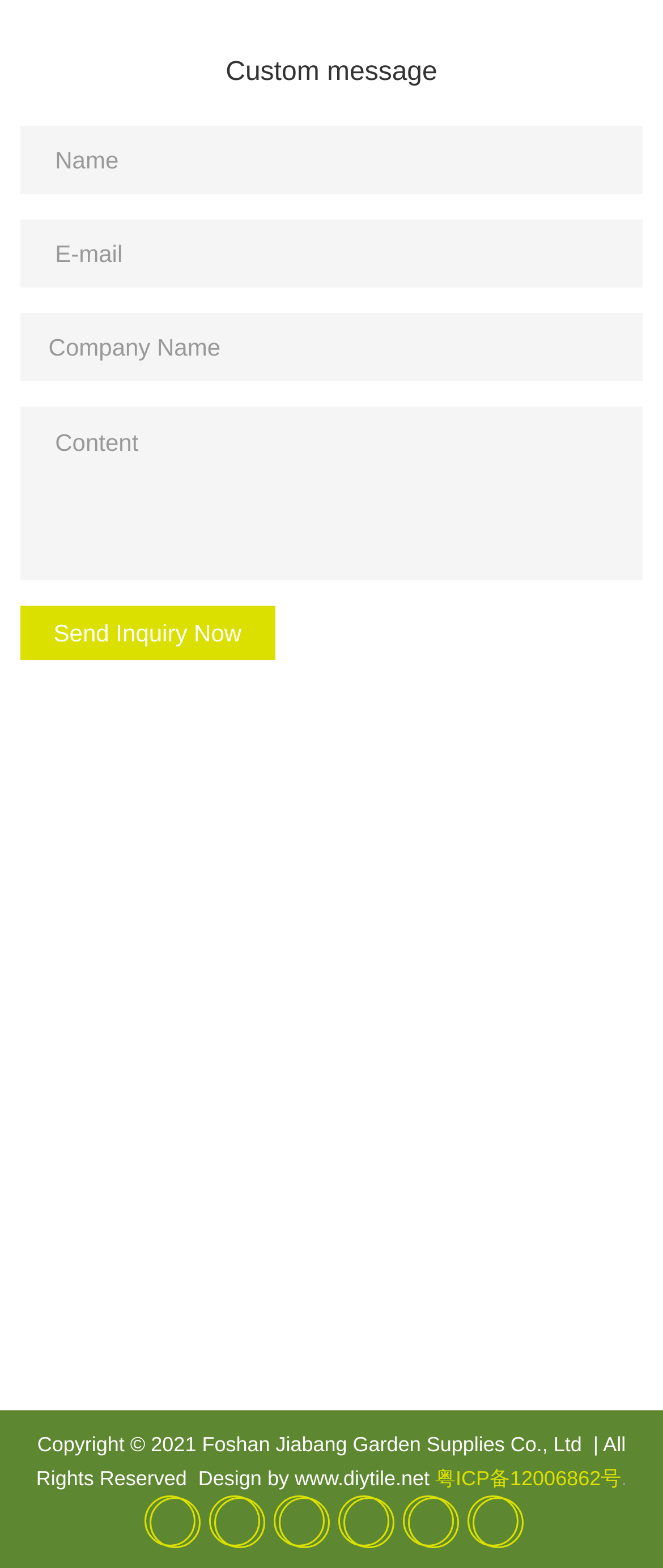Determine the bounding box for the UI element as described: "name="contents" placeholder="Content"". The coordinates should be represented as four float numbers between 0 and 1, formatted as [left, top, right, bottom].

[0.03, 0.259, 0.97, 0.37]